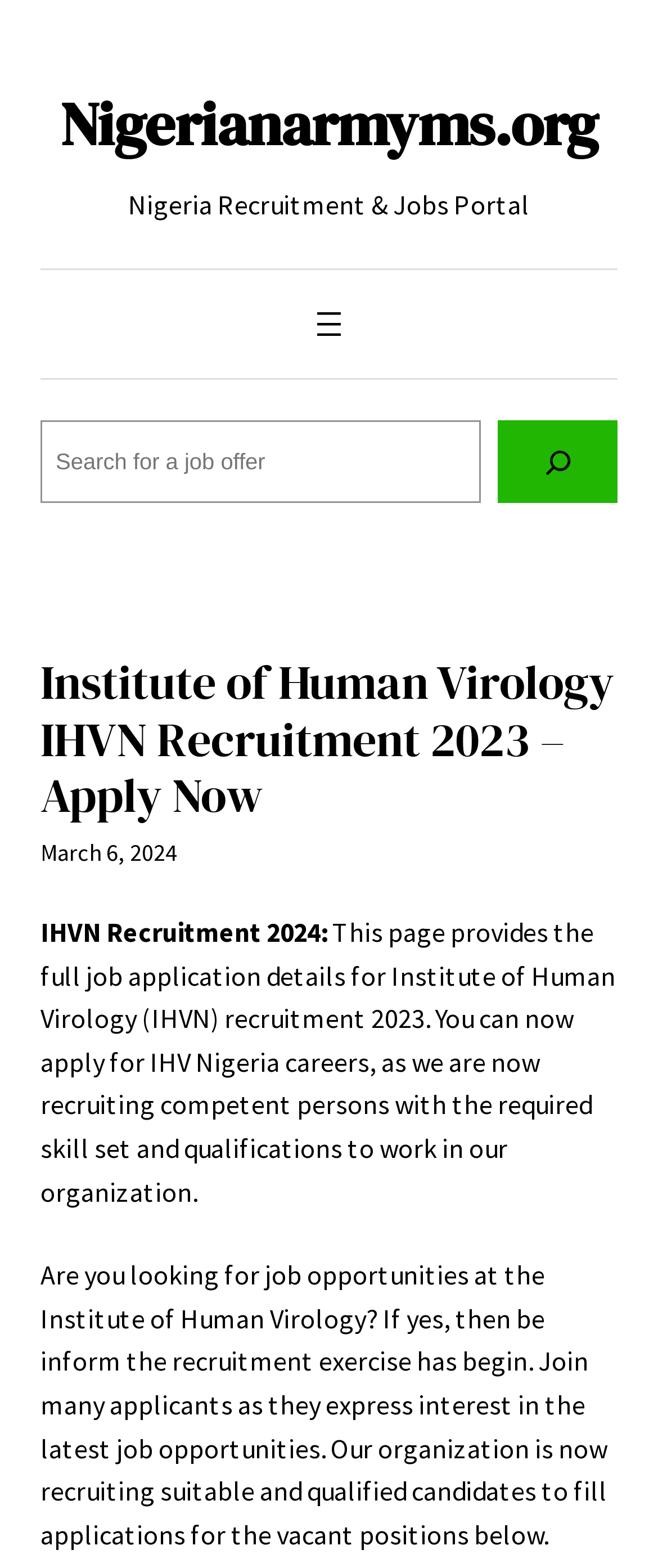Using the given description, provide the bounding box coordinates formatted as (top-left x, top-left y, bottom-right x, bottom-right y), with all values being floating point numbers between 0 and 1. Description: Nigerianarmyms.org

[0.091, 0.054, 0.909, 0.105]